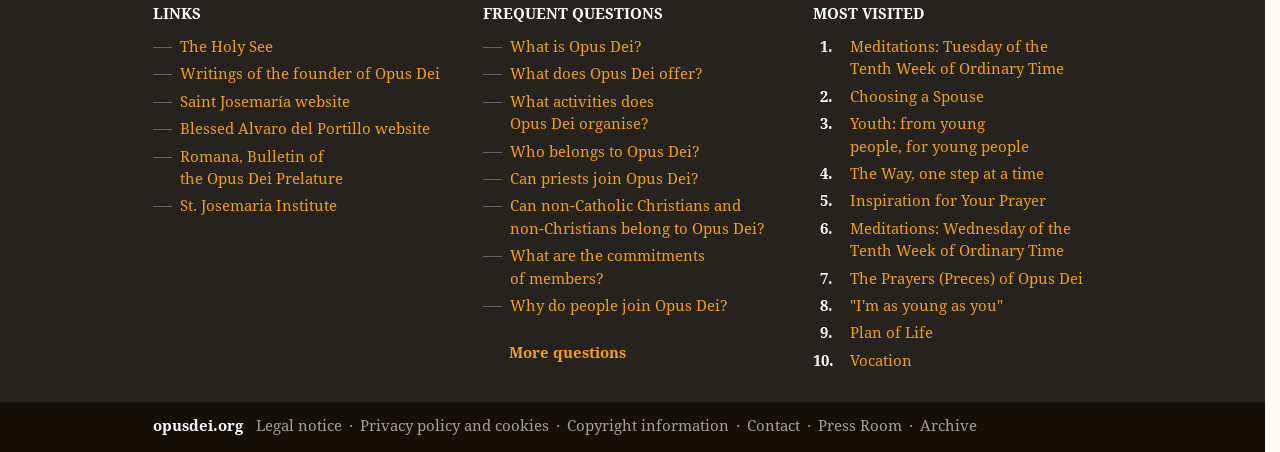Determine the bounding box coordinates of the clickable area required to perform the following instruction: "Explore the Press Room". The coordinates should be represented as four float numbers between 0 and 1: [left, top, right, bottom].

[0.639, 0.923, 0.704, 0.961]